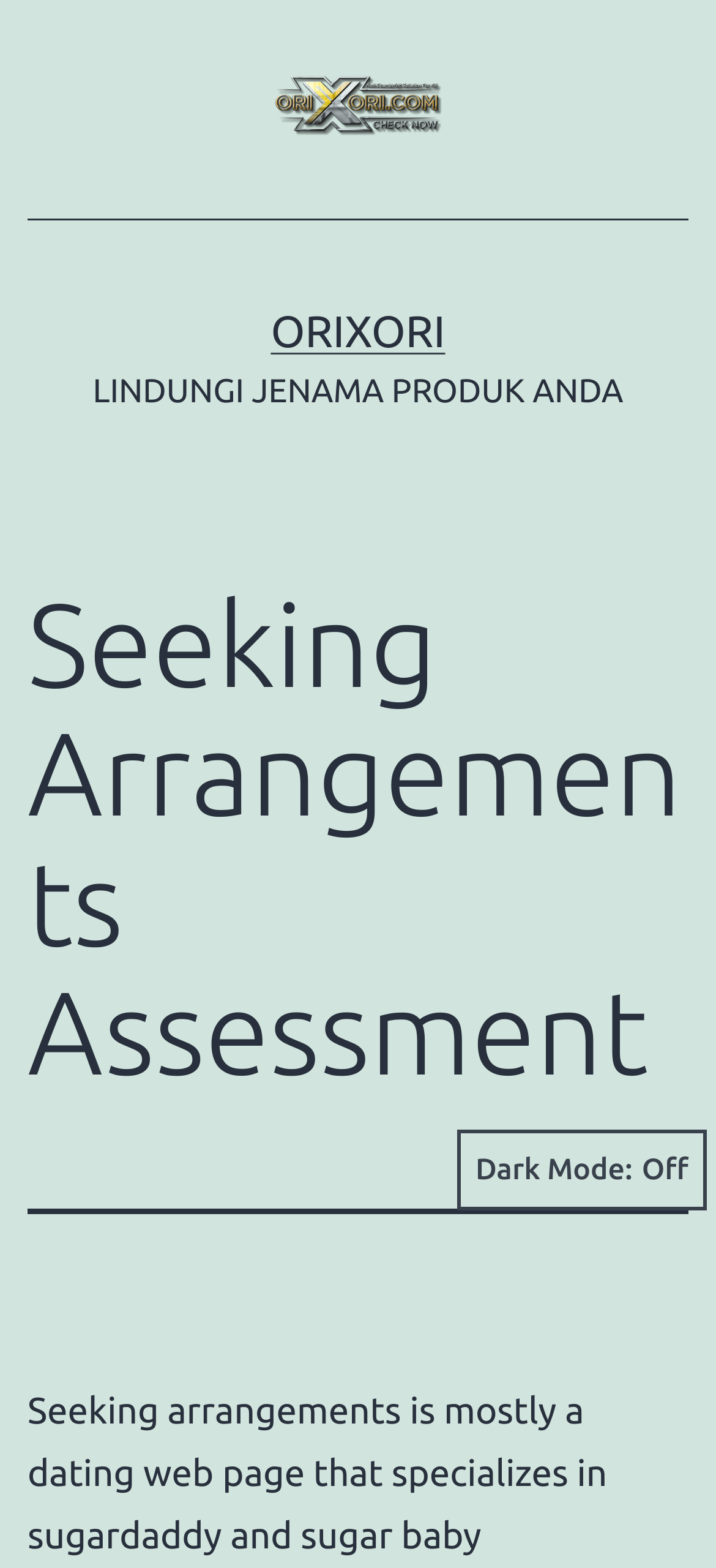What is the website's logo?
Using the image as a reference, answer the question in detail.

The website's logo is an image with the text 'orixori.com' which is located at the top left corner of the webpage, as indicated by the bounding box coordinates [0.377, 0.046, 0.623, 0.086].